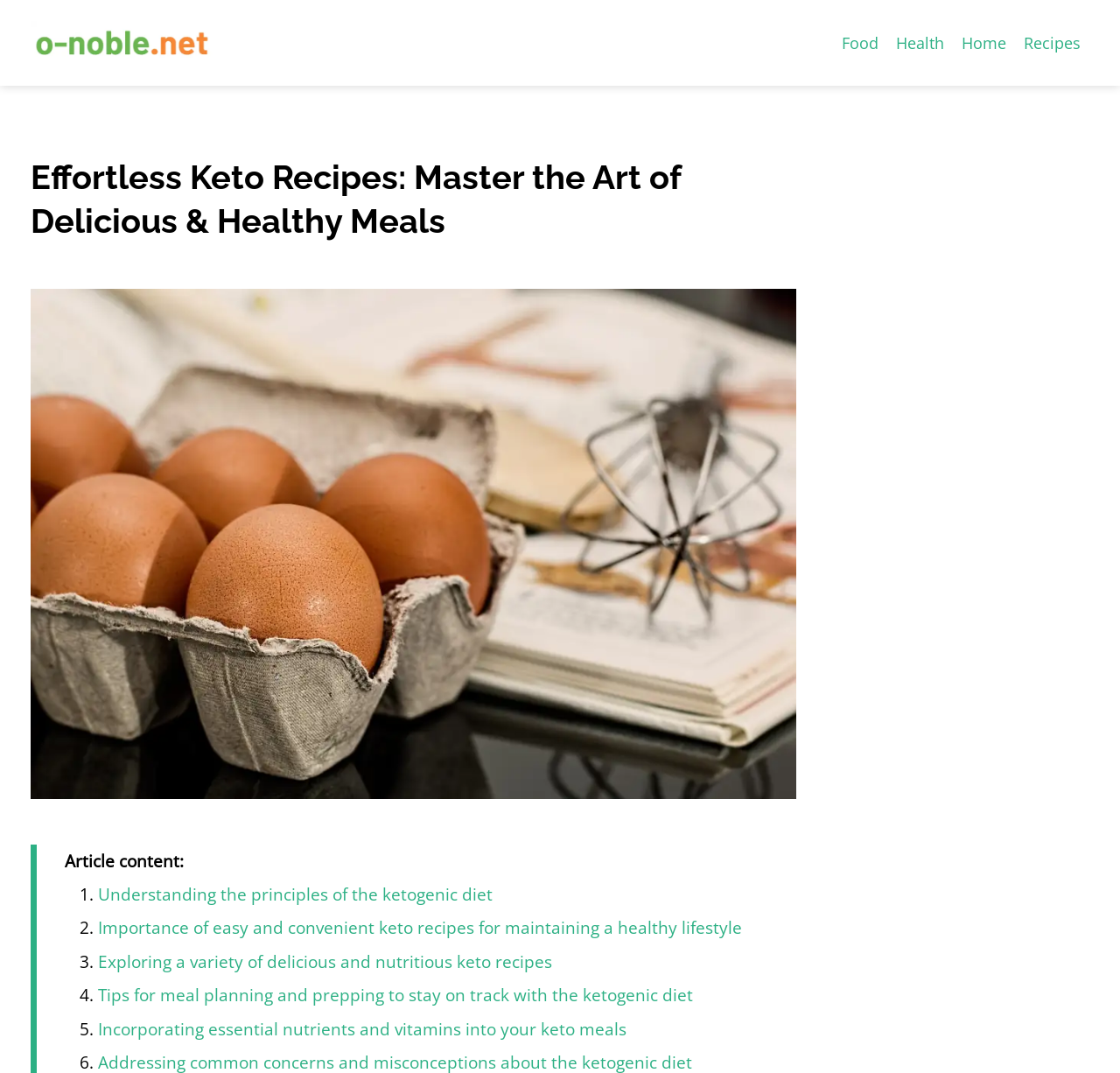Identify the bounding box coordinates of the part that should be clicked to carry out this instruction: "Read about Understanding the principles of the ketogenic diet".

[0.088, 0.822, 0.44, 0.844]